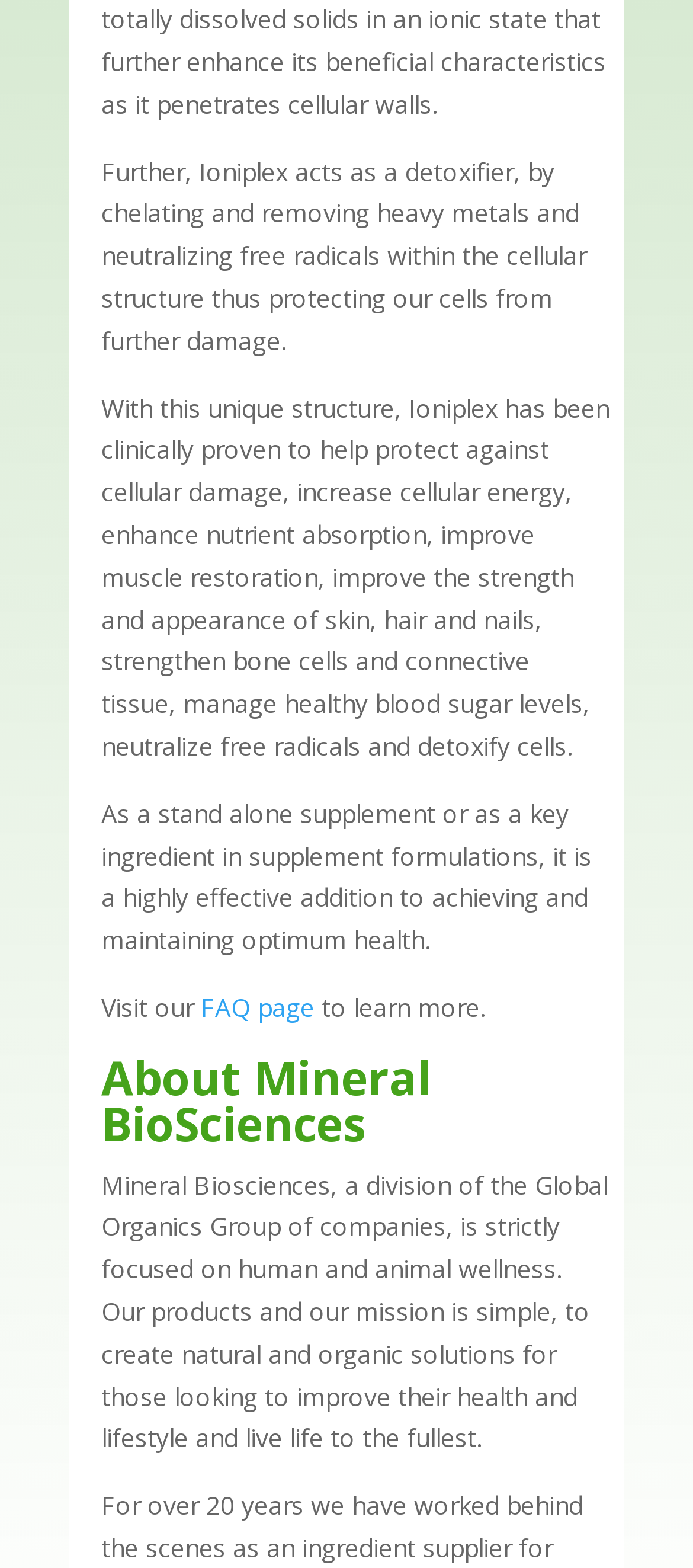Review the image closely and give a comprehensive answer to the question: Where can I learn more about Mineral Biosciences?

The text mentions 'Visit our FAQ page to learn more', indicating that the FAQ page is a resource for learning more about Mineral Biosciences.